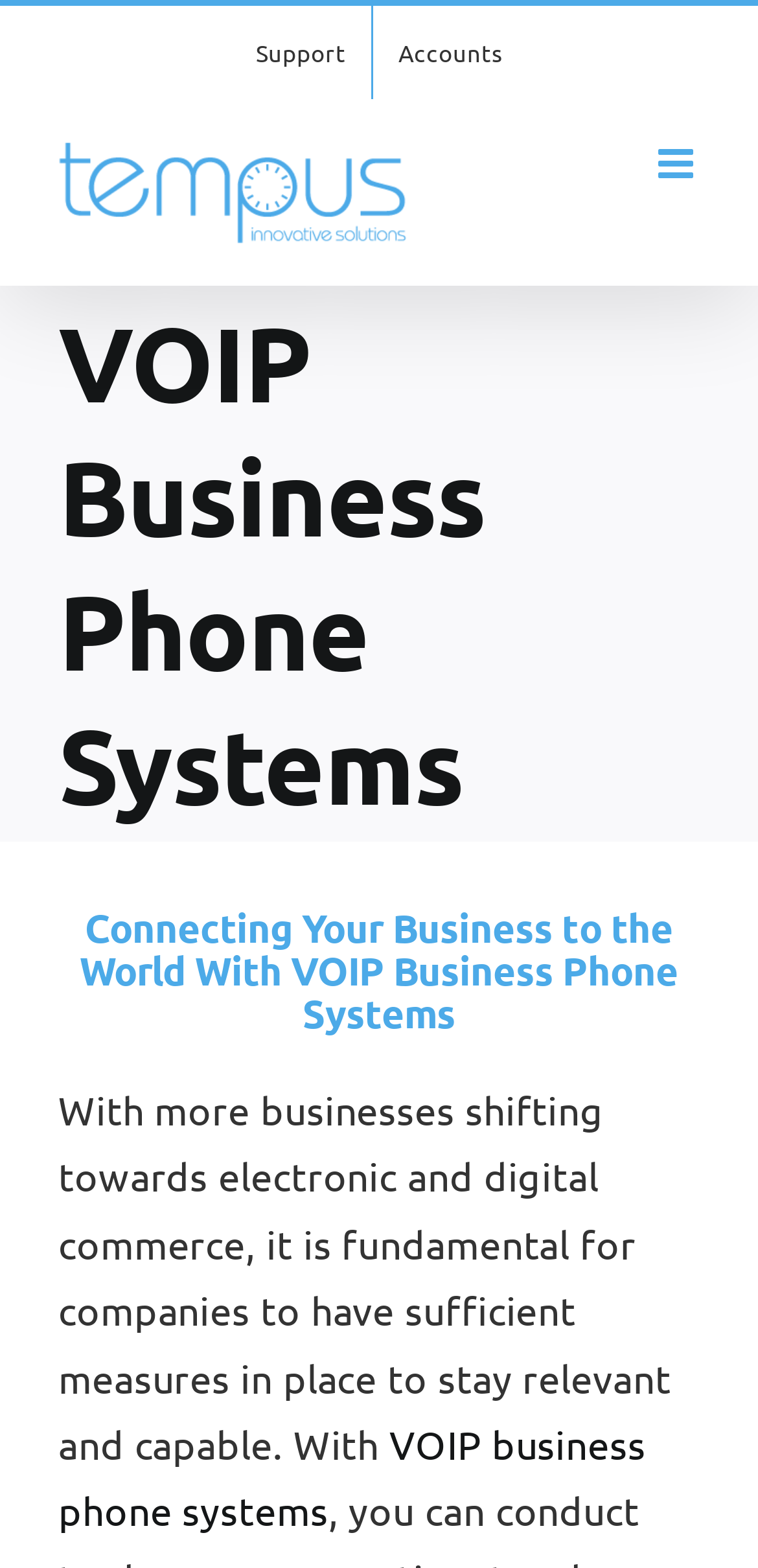What is the topic of the webpage?
Examine the image closely and answer the question with as much detail as possible.

I analyzed the content of the webpage and found that the main heading is 'VOIP Business Phone Systems' and the text below it discusses the importance of VOIP business phone systems, indicating that the topic of the webpage is VOIP business phone systems.